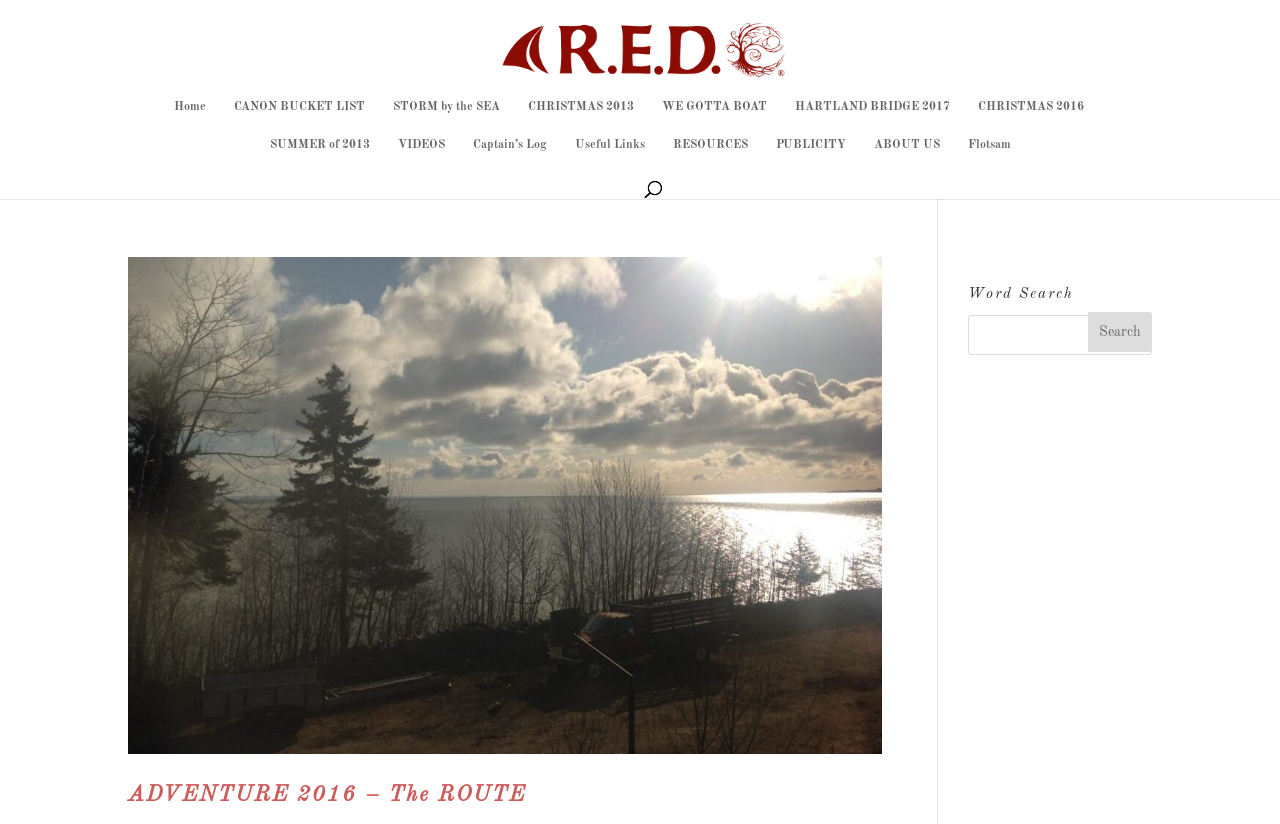Observe the image and answer the following question in detail: What is the purpose of the search box?

The search box is located below the top navigation bar, and it has a heading that says 'Word Search'. This suggests that the purpose of the search box is to search for words, possibly in a word search puzzle.